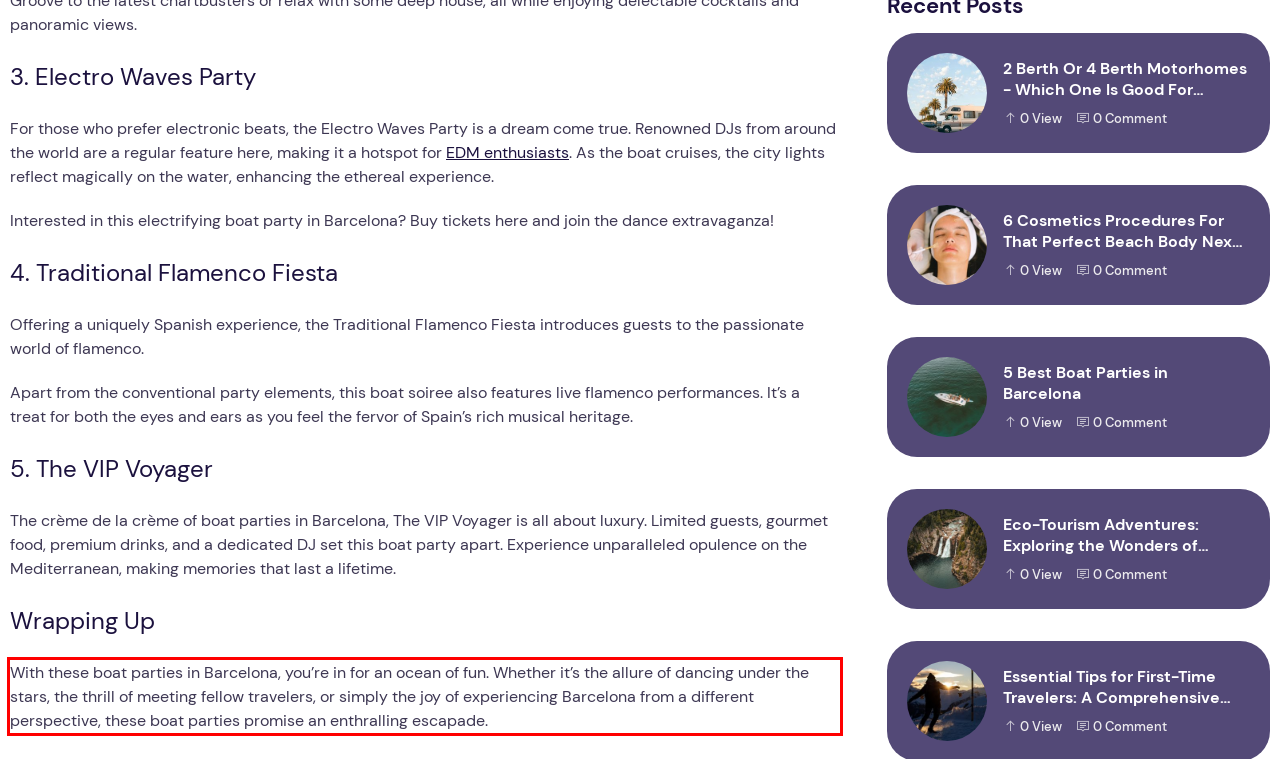You are provided with a screenshot of a webpage that includes a red bounding box. Extract and generate the text content found within the red bounding box.

With these boat parties in Barcelona, you’re in for an ocean of fun. Whether it’s the allure of dancing under the stars, the thrill of meeting fellow travelers, or simply the joy of experiencing Barcelona from a different perspective, these boat parties promise an enthralling escapade.